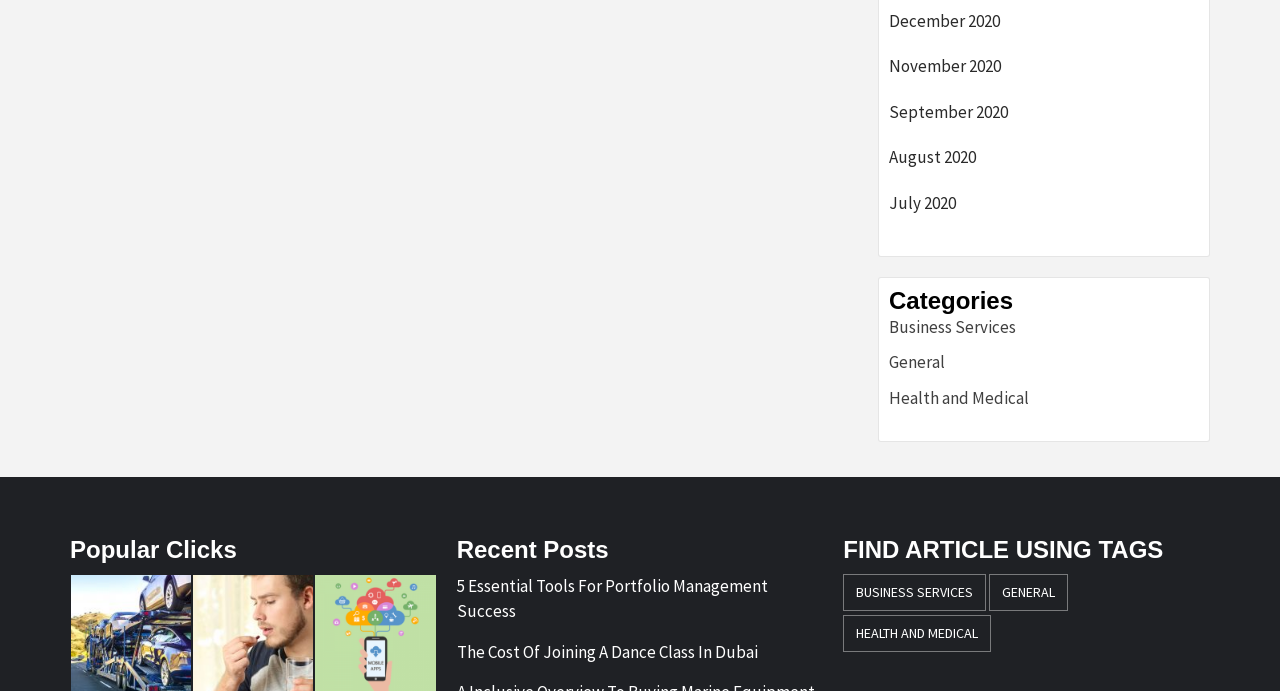Based on the image, provide a detailed response to the question:
What is the title of the most recent post?

I looked at the 'Recent Posts' section and found the first link, which is '5 Essential Tools For Portfolio Management Success', so this is the title of the most recent post.